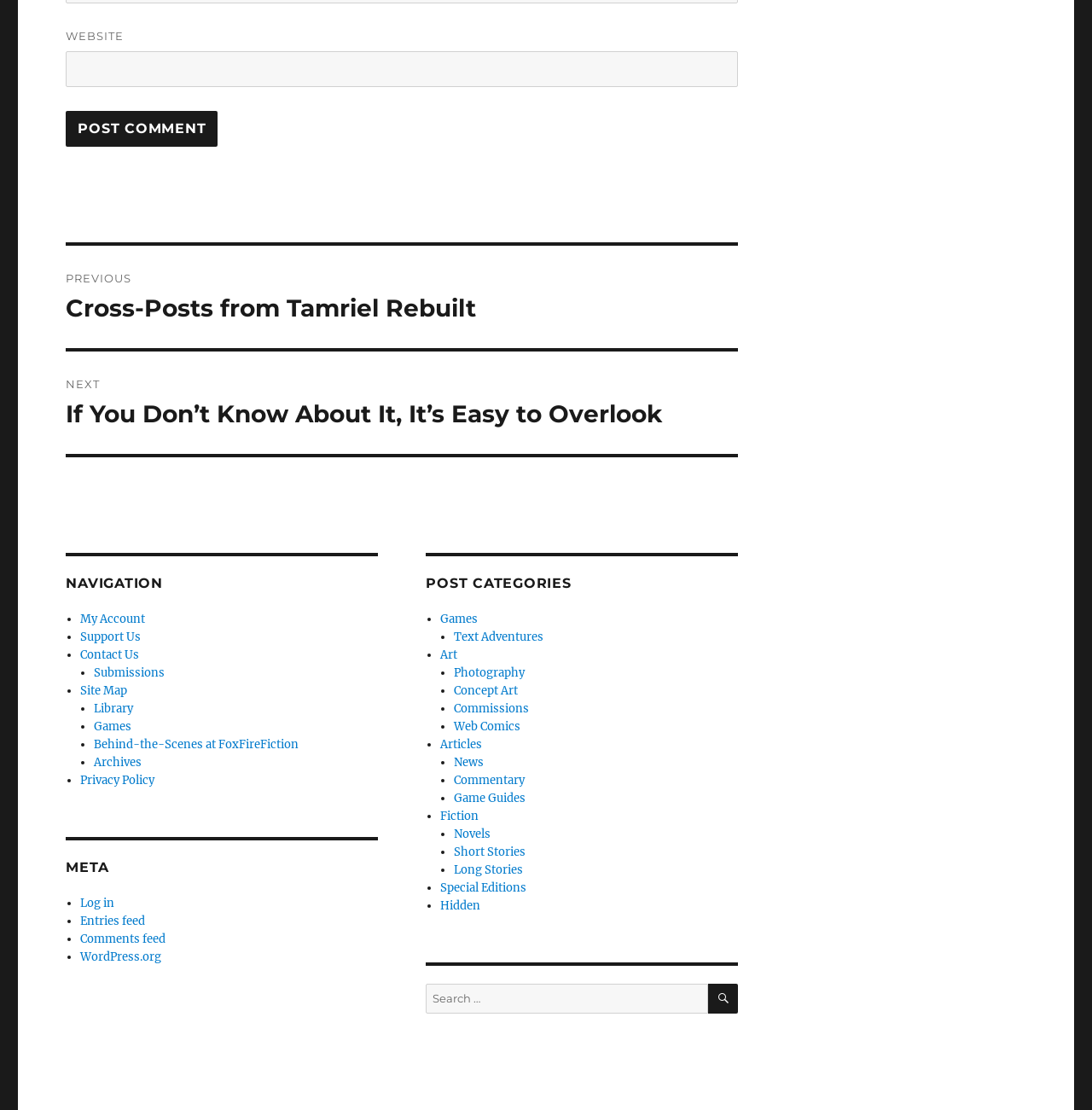What is the function of the search box?
Based on the image, provide a one-word or brief-phrase response.

To search for content